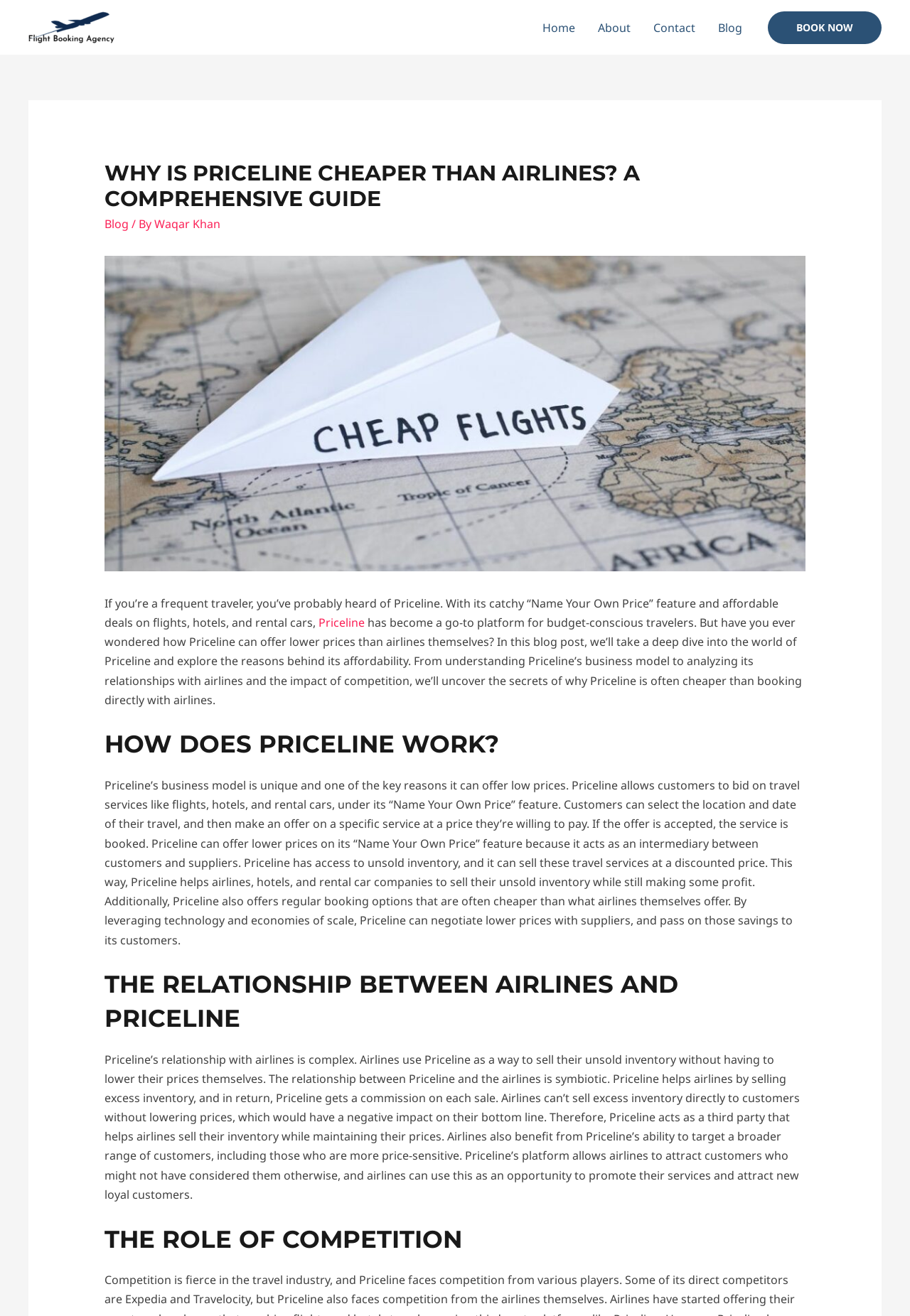What is Priceline's 'Name Your Own Price' feature?
Please provide a detailed and comprehensive answer to the question.

Priceline's 'Name Your Own Price' feature allows customers to bid on travel services like flights, hotels, and rental cars. Customers can select the location and date of their travel, and then make an offer on a specific service at a price they're willing to pay. If the offer is accepted, the service is booked.